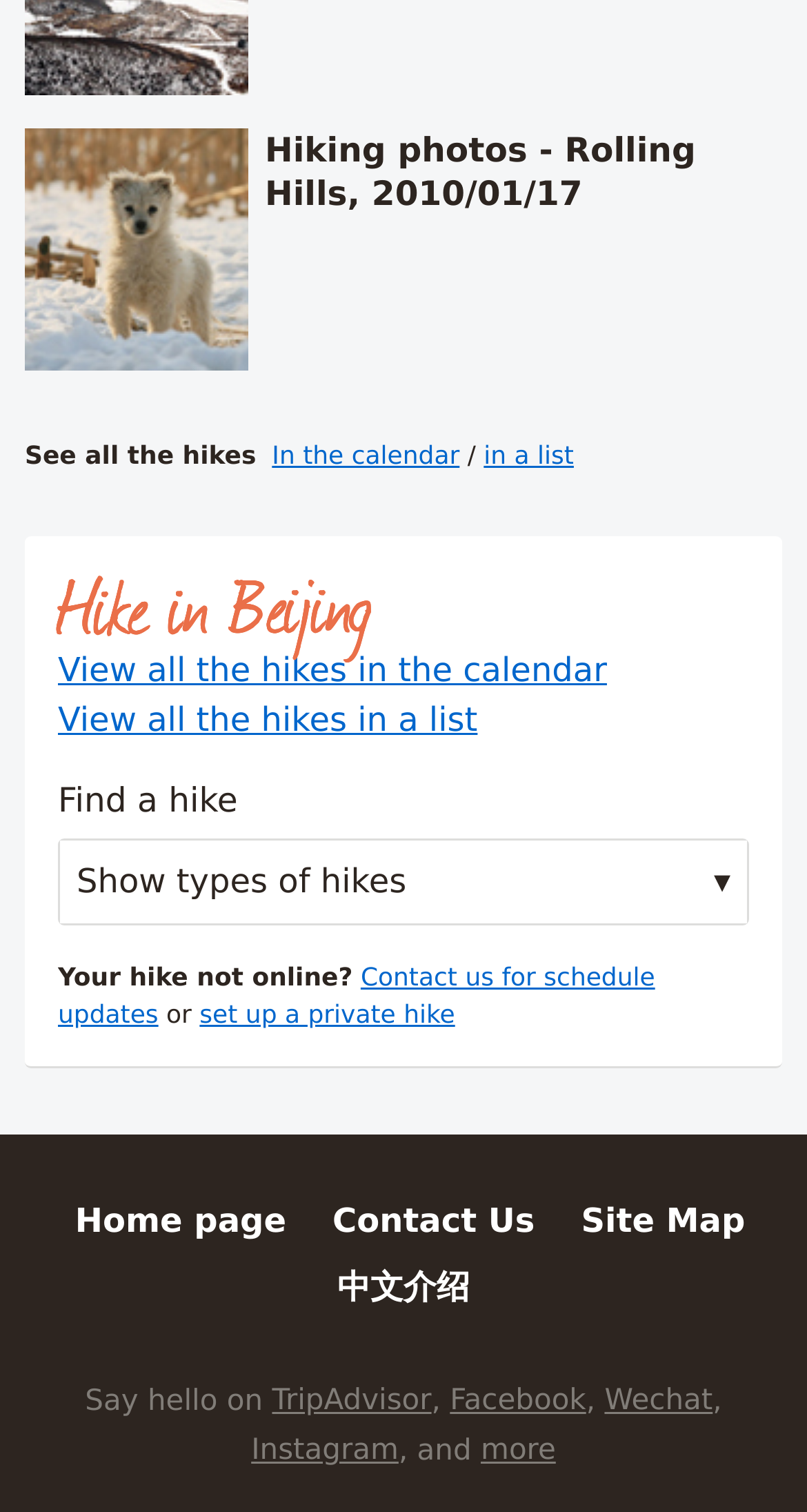How can I view all hikes?
Using the information from the image, give a concise answer in one word or a short phrase.

In the calendar or in a list